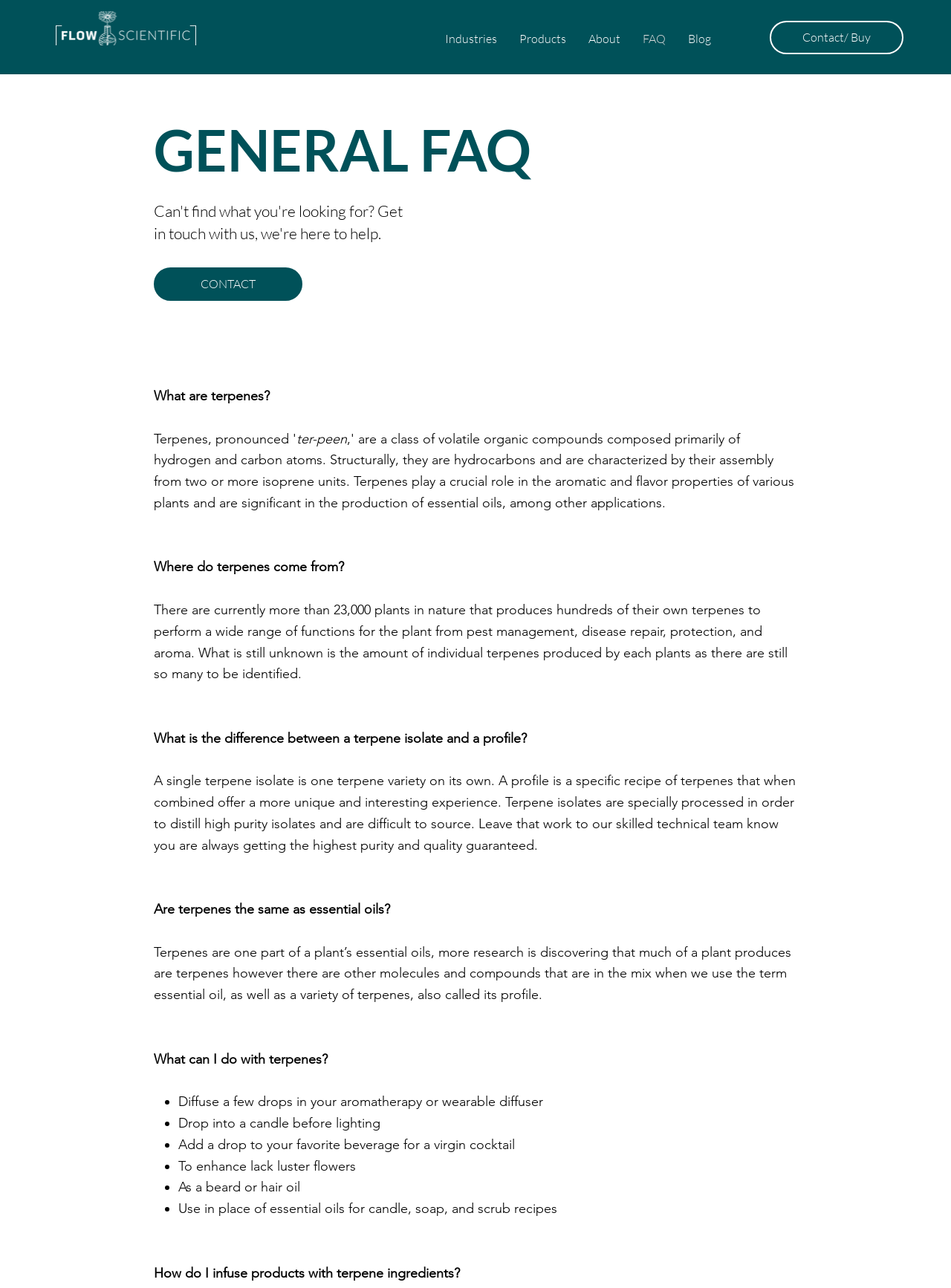Answer the question below with a single word or a brief phrase: 
How can I use terpenes?

Diffuse, drop into candle, etc.